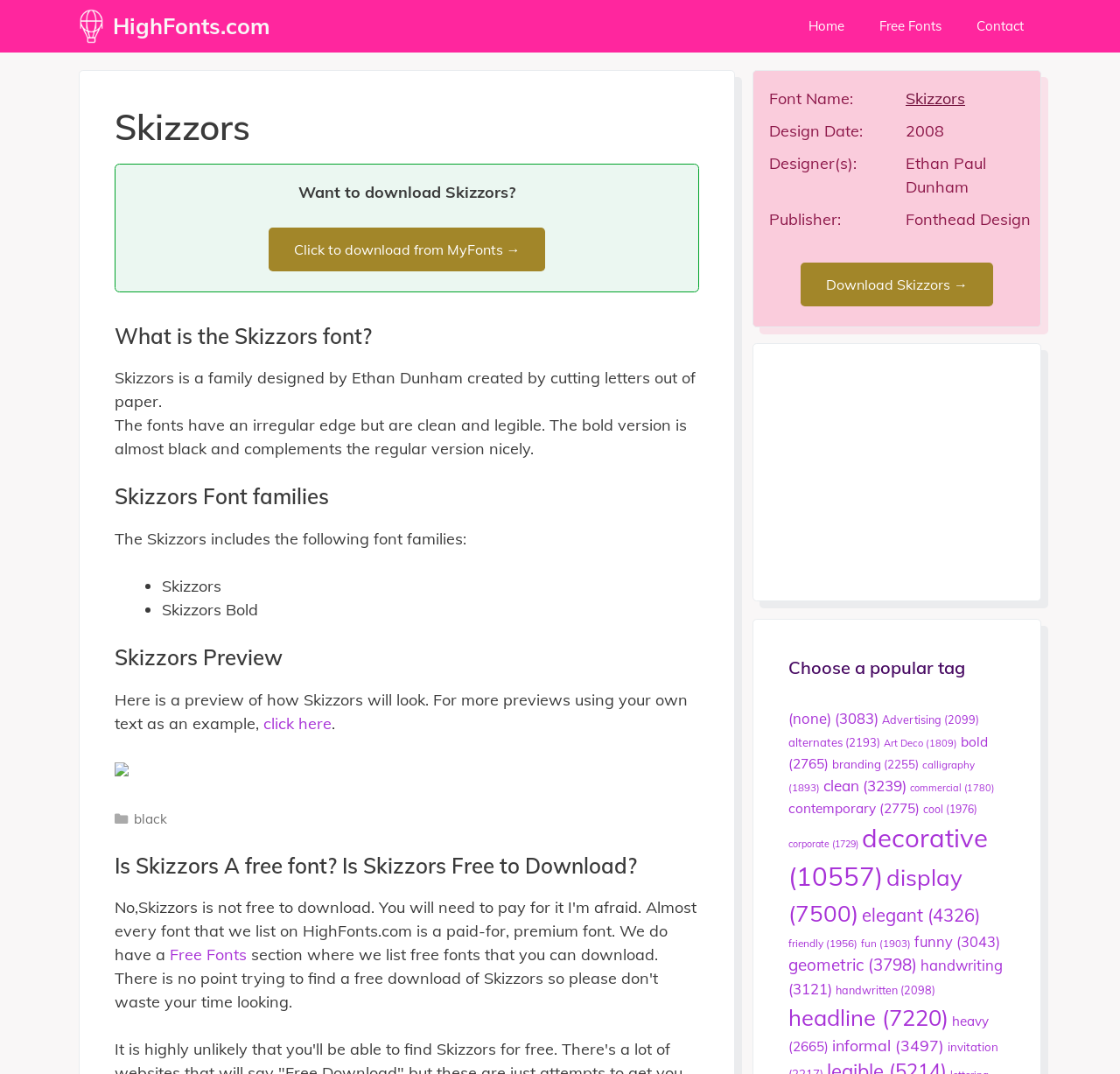Please locate the clickable area by providing the bounding box coordinates to follow this instruction: "Click to download from MyFonts".

[0.24, 0.212, 0.487, 0.252]